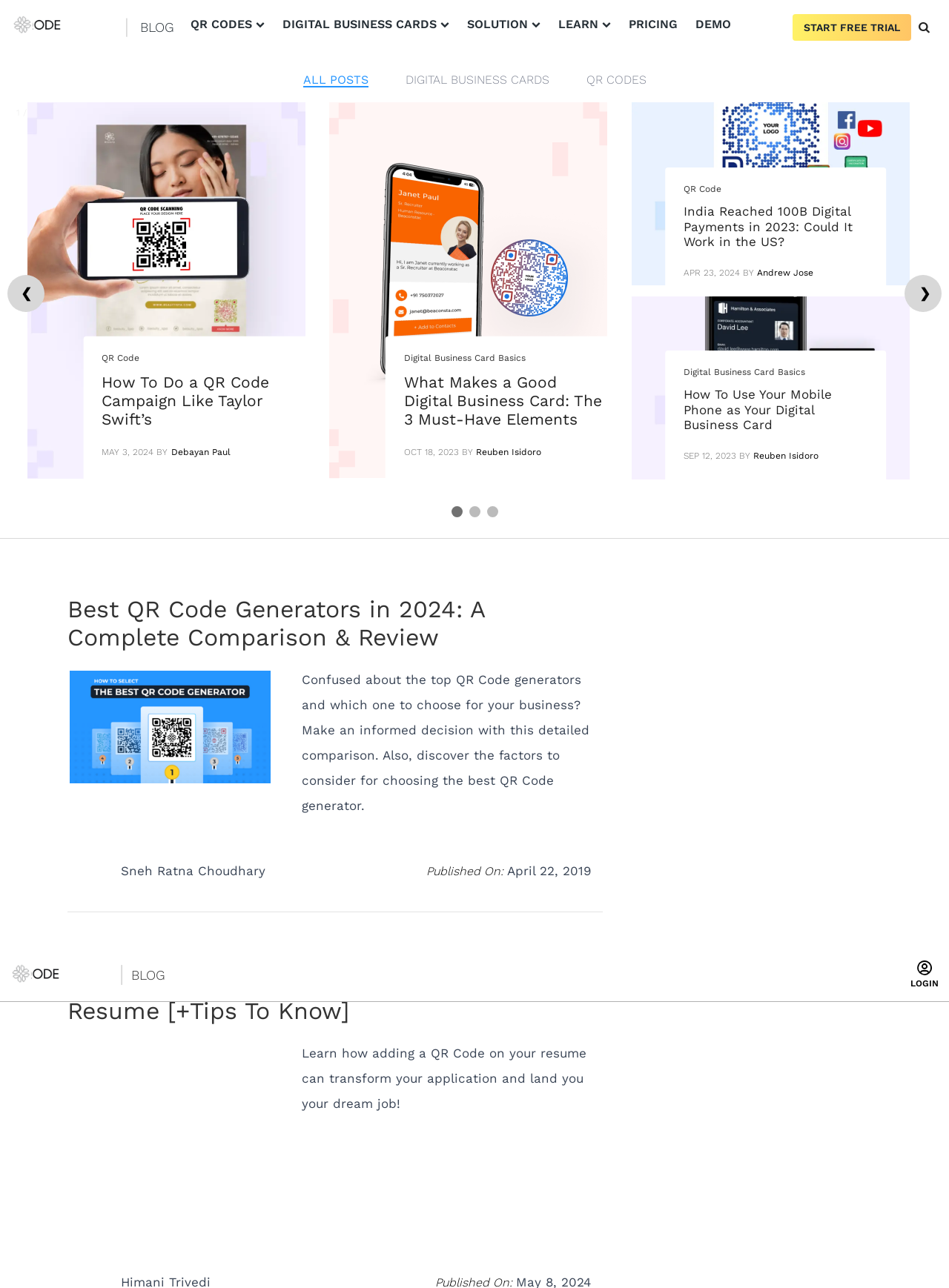Using a single word or phrase, answer the following question: 
What is the topic of the first blog post?

QR Code Generators